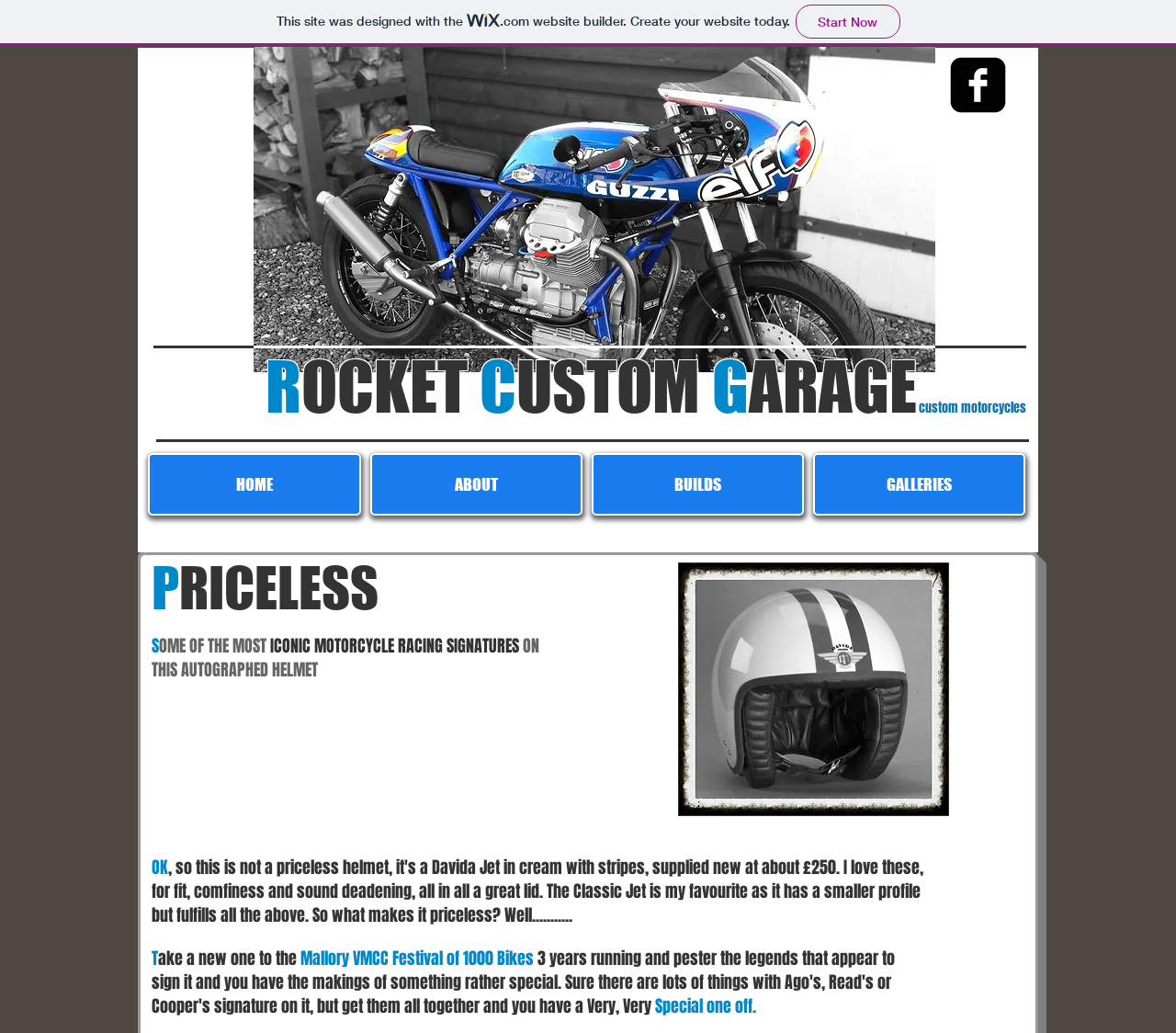Please give a succinct answer to the question in one word or phrase:
What is the name of the motorcycle brand mentioned?

GUZZI